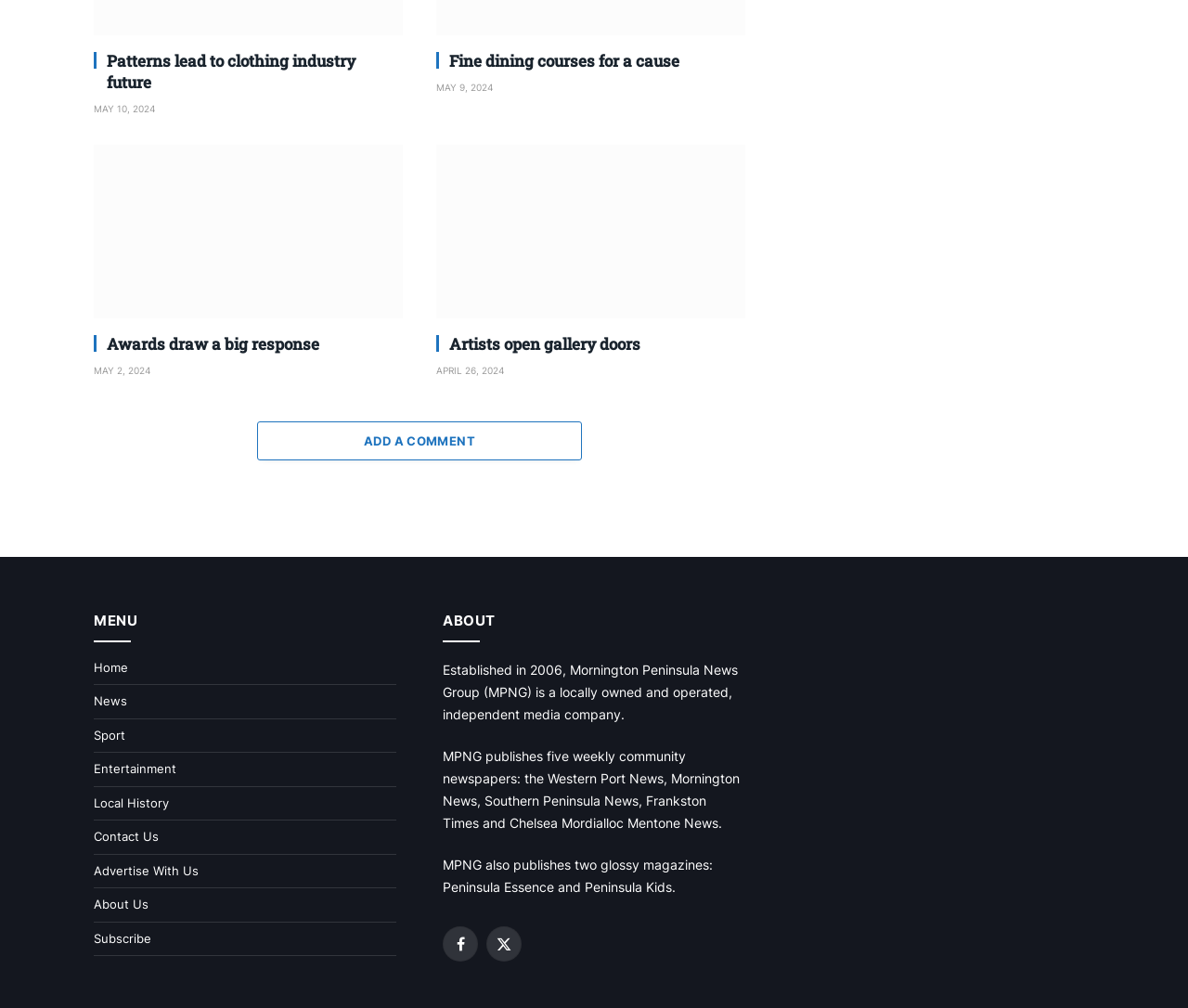Please identify the bounding box coordinates of where to click in order to follow the instruction: "Read article about Patterns lead to clothing industry future".

[0.079, 0.05, 0.339, 0.092]